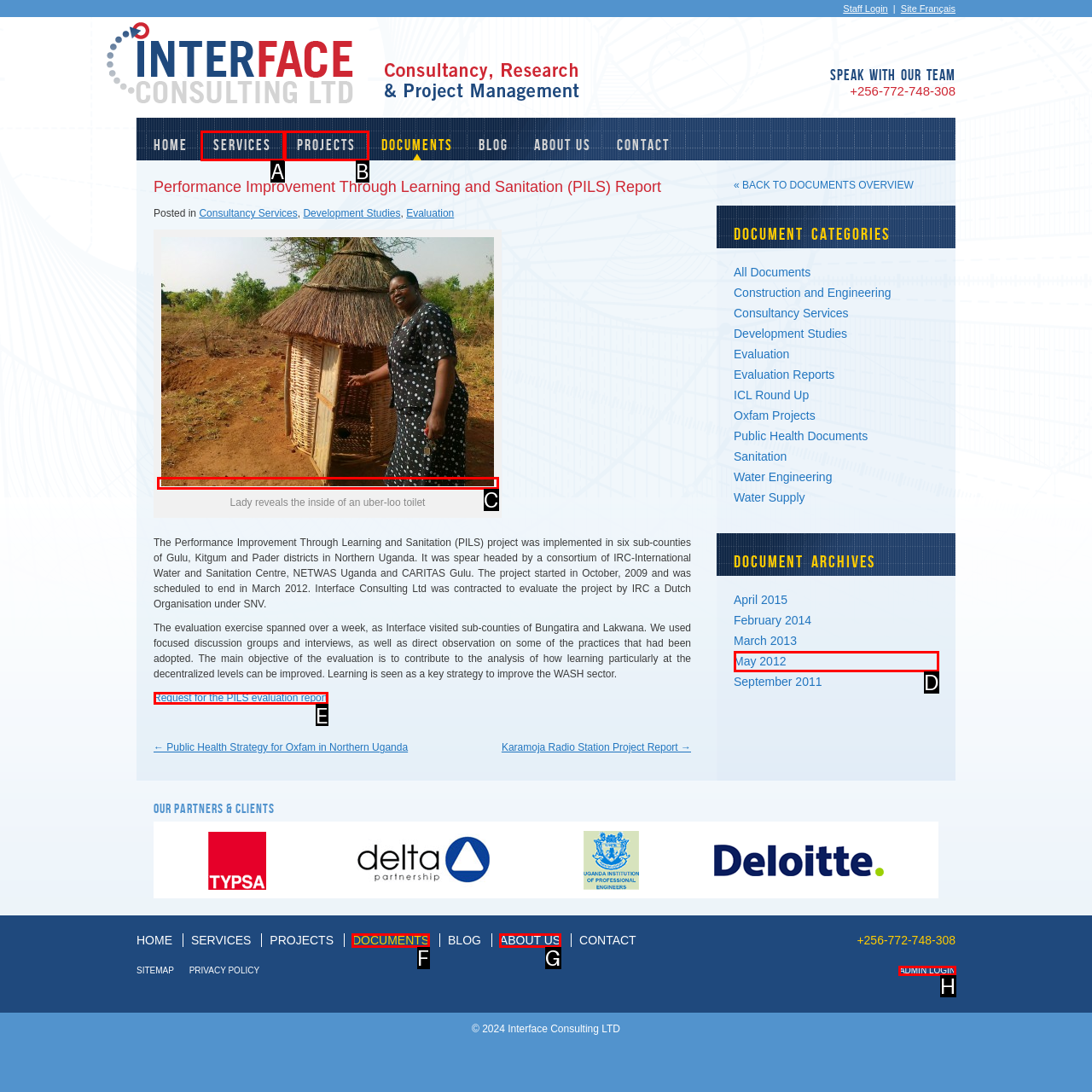Determine the HTML element to be clicked to complete the task: View the 'PILS evaluation report'. Answer by giving the letter of the selected option.

E